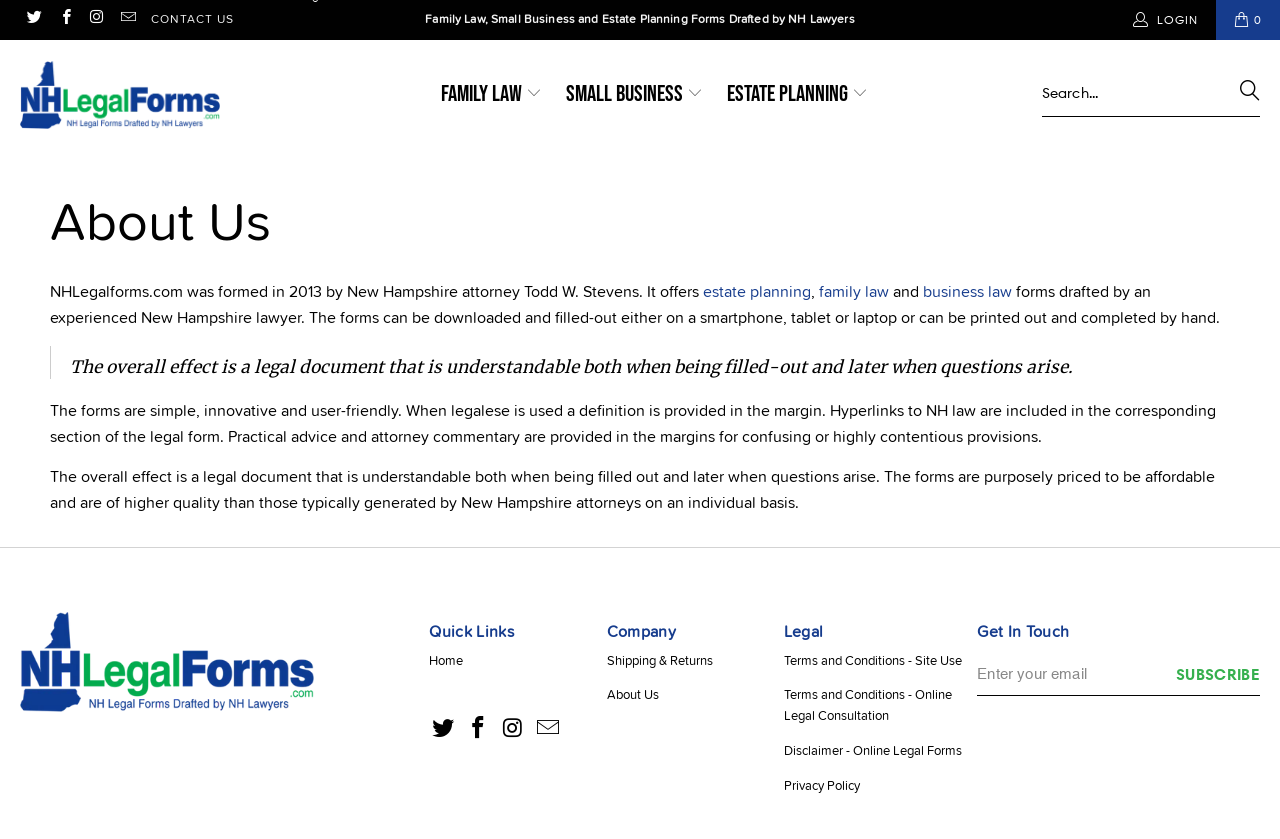Determine the bounding box coordinates in the format (top-left x, top-left y, bottom-right x, bottom-right y). Ensure all values are floating point numbers between 0 and 1. Identify the bounding box of the UI element described by: Disclaimer - Online Legal Forms

[0.612, 0.884, 0.751, 0.926]